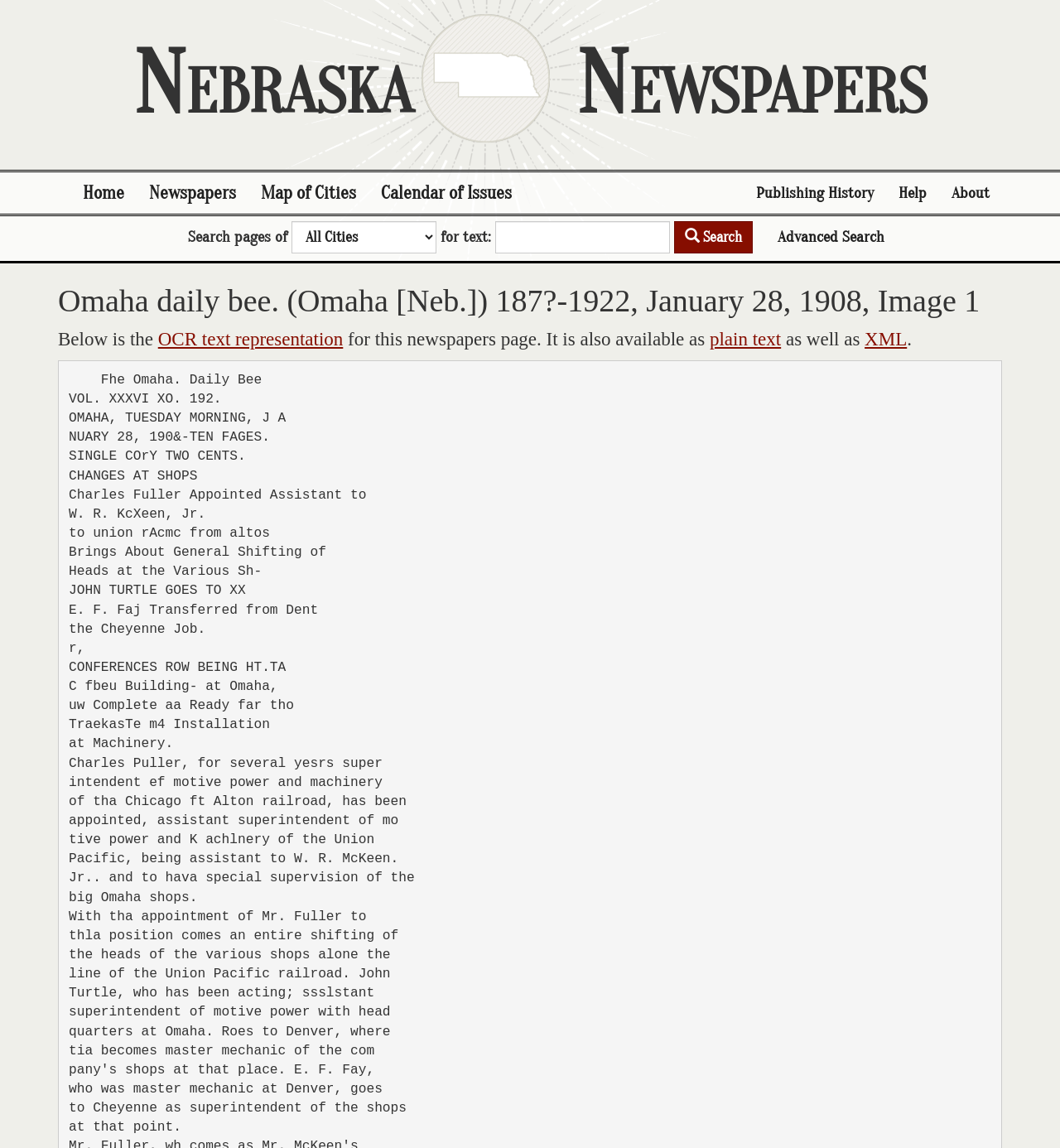Offer a detailed account of what is visible on the webpage.

The webpage is dedicated to Nebraska Newspapers, with a prominent heading at the top center of the page. Below the heading, there is a navigation menu with seven links: Home, Newspapers, Map of Cities, Calendar of Issues, Publishing History, Help, and About, aligned horizontally and evenly spaced.

On the left side of the page, there is a search function that allows users to search pages of newspapers. The search function consists of a combobox, a search box, and a search button. The combobox is labeled "Search pages of" and has a dropdown menu. The search box is where users can input their search terms, and the search button is located to the right of the search box.

Below the search function, there is a heading that displays the title of a specific newspaper, "Omaha daily bee. (Omaha [Neb.]) 187?-1922, January 28, 1908, Image 1". Underneath this heading, there is another heading that explains the availability of the OCR text representation of the newspaper page in different formats, including plain text and XML. There are three links provided to access these formats.

Overall, the webpage appears to be a resource for searching and accessing historical newspapers from Nebraska, with a focus on the Omaha daily bee.